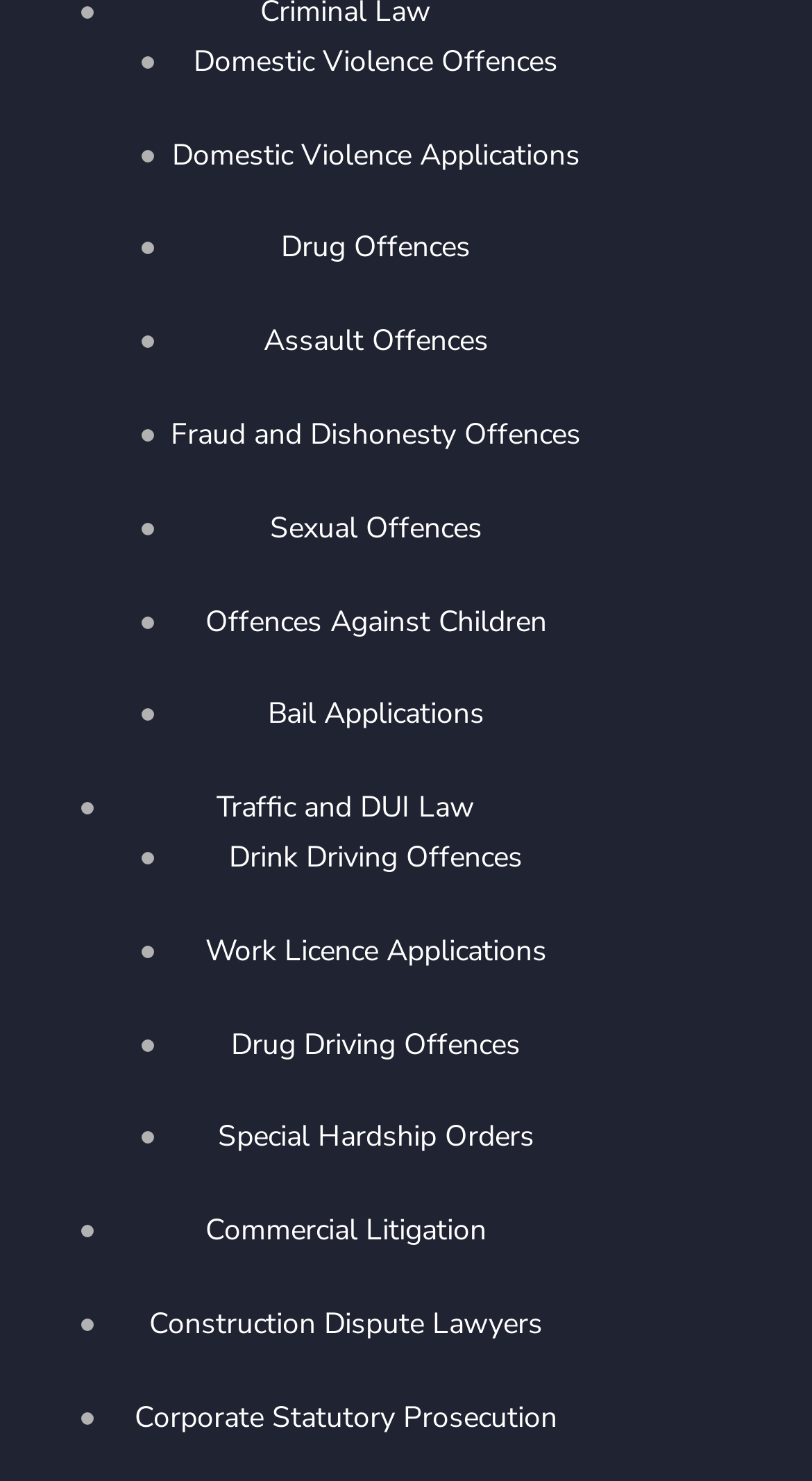What type of offences are listed on this webpage?
From the screenshot, provide a brief answer in one word or phrase.

Criminal offences